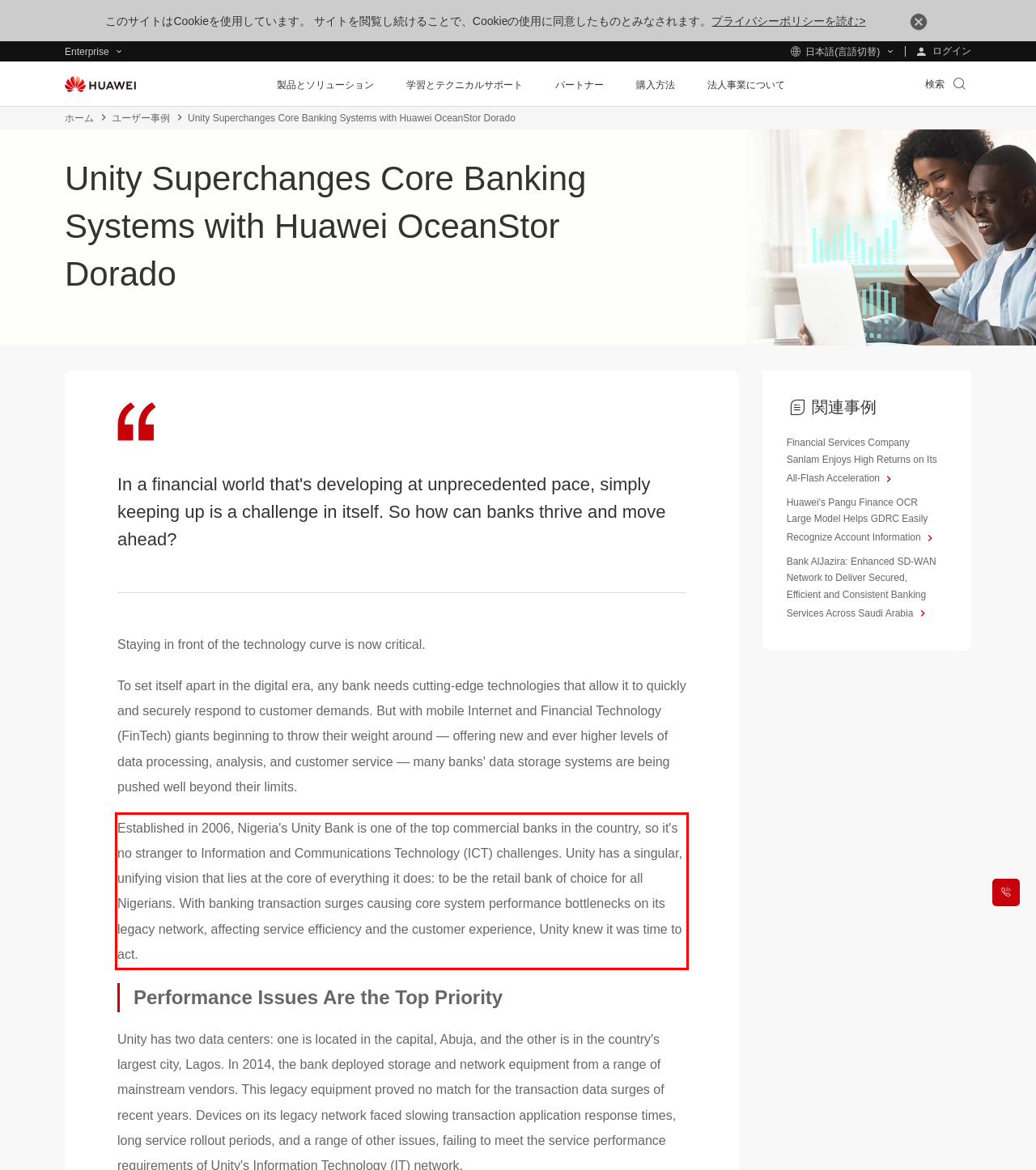Observe the screenshot of the webpage that includes a red rectangle bounding box. Conduct OCR on the content inside this red bounding box and generate the text.

Established in 2006, Nigeria's Unity Bank is one of the top commercial banks in the country, so it's no stranger to Information and Communications Technology (ICT) challenges. Unity has a singular, unifying vision that lies at the core of everything it does: to be the retail bank of choice for all Nigerians. With banking transaction surges causing core system performance bottlenecks on its legacy network, affecting service efficiency and the customer experience, Unity knew it was time to act.